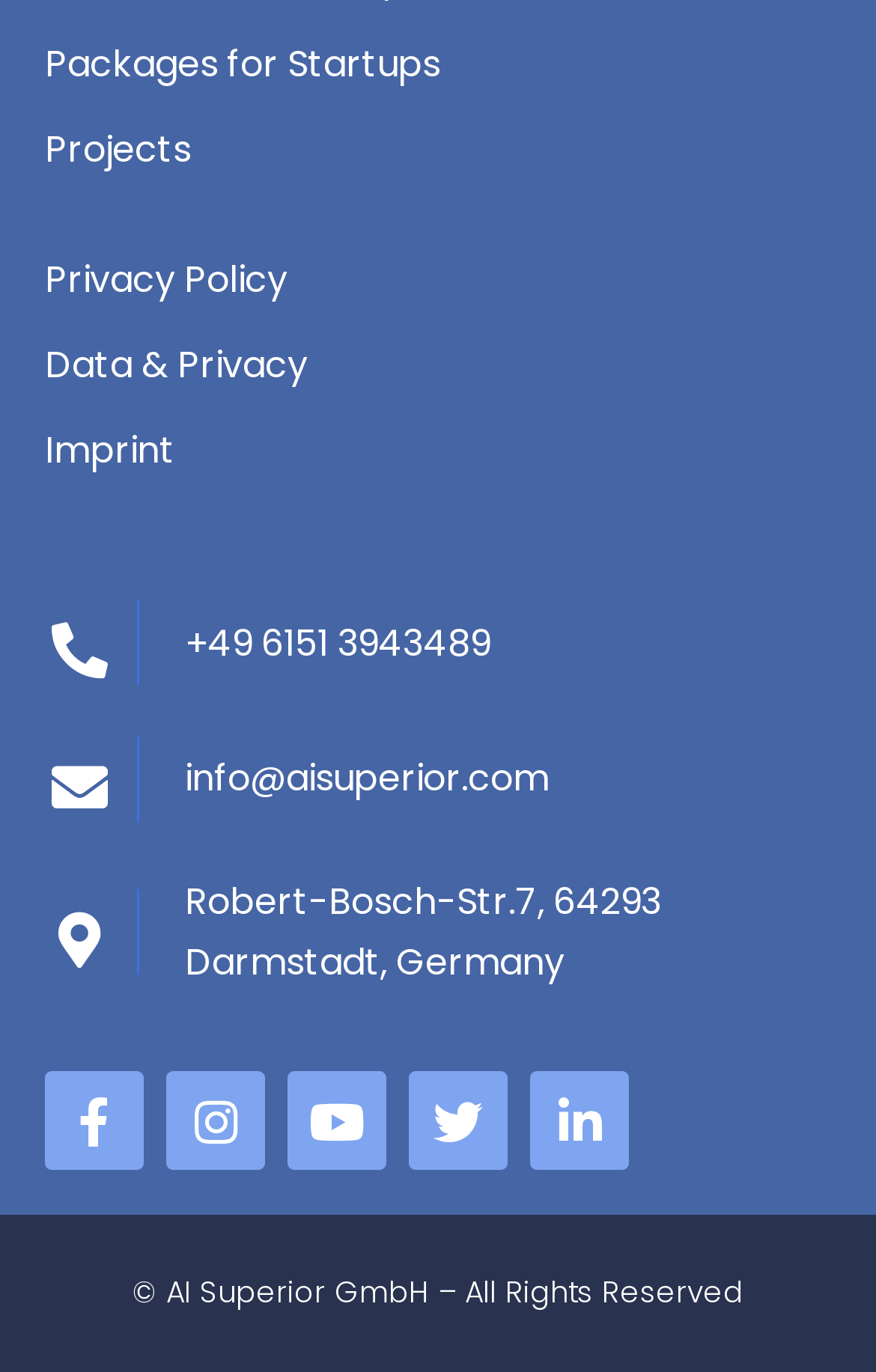Please locate the clickable area by providing the bounding box coordinates to follow this instruction: "Read about General".

None